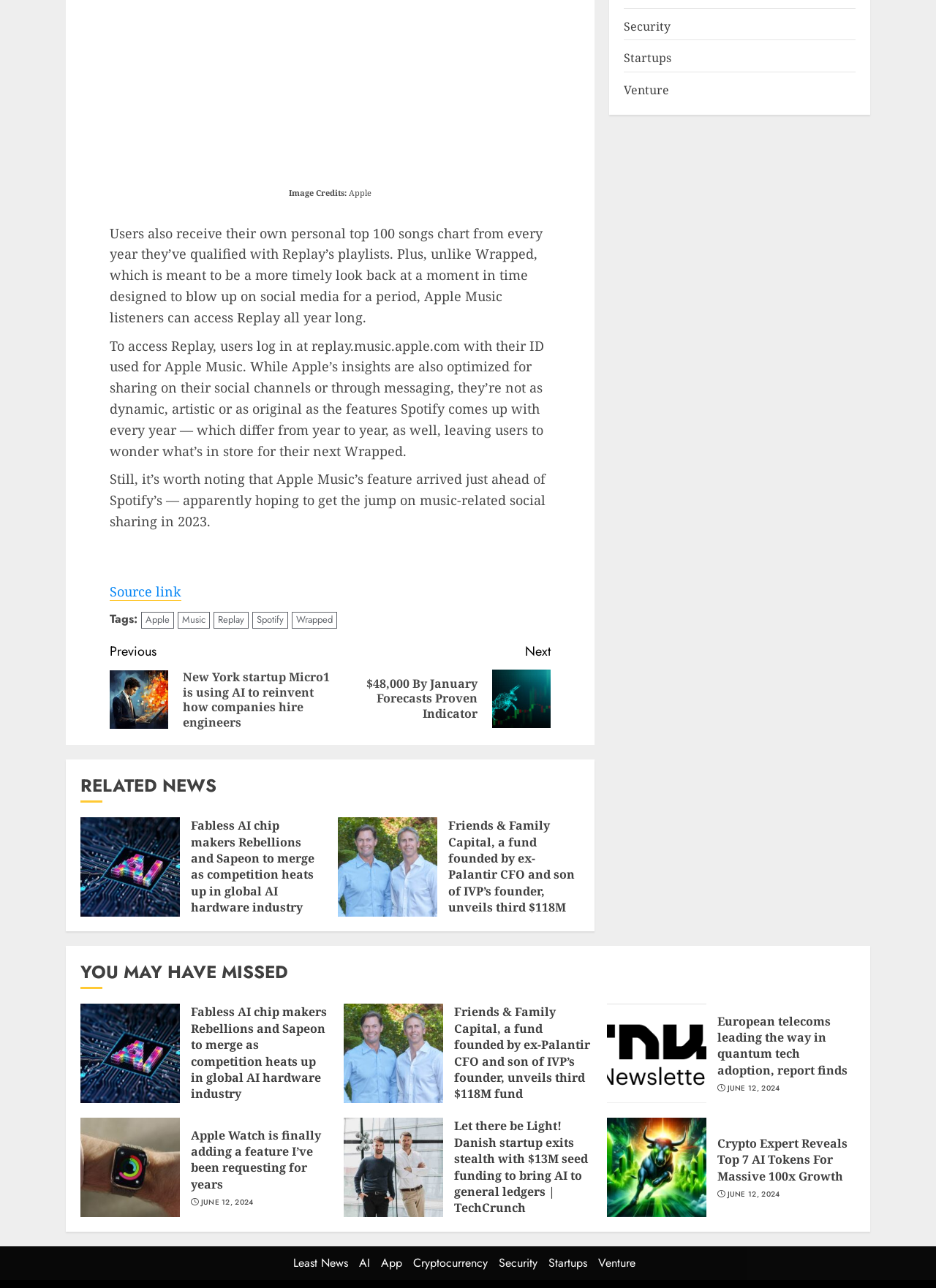What is the difference between Replay and Wrapped?
Provide a detailed answer to the question using information from the image.

The text states that unlike Wrapped, which is meant to be a more timely look back at a moment in time designed to blow up on social media for a period, Apple Music listeners can access Replay all year long, suggesting that Replay is available at any time, whereas Wrapped is more time-sensitive.